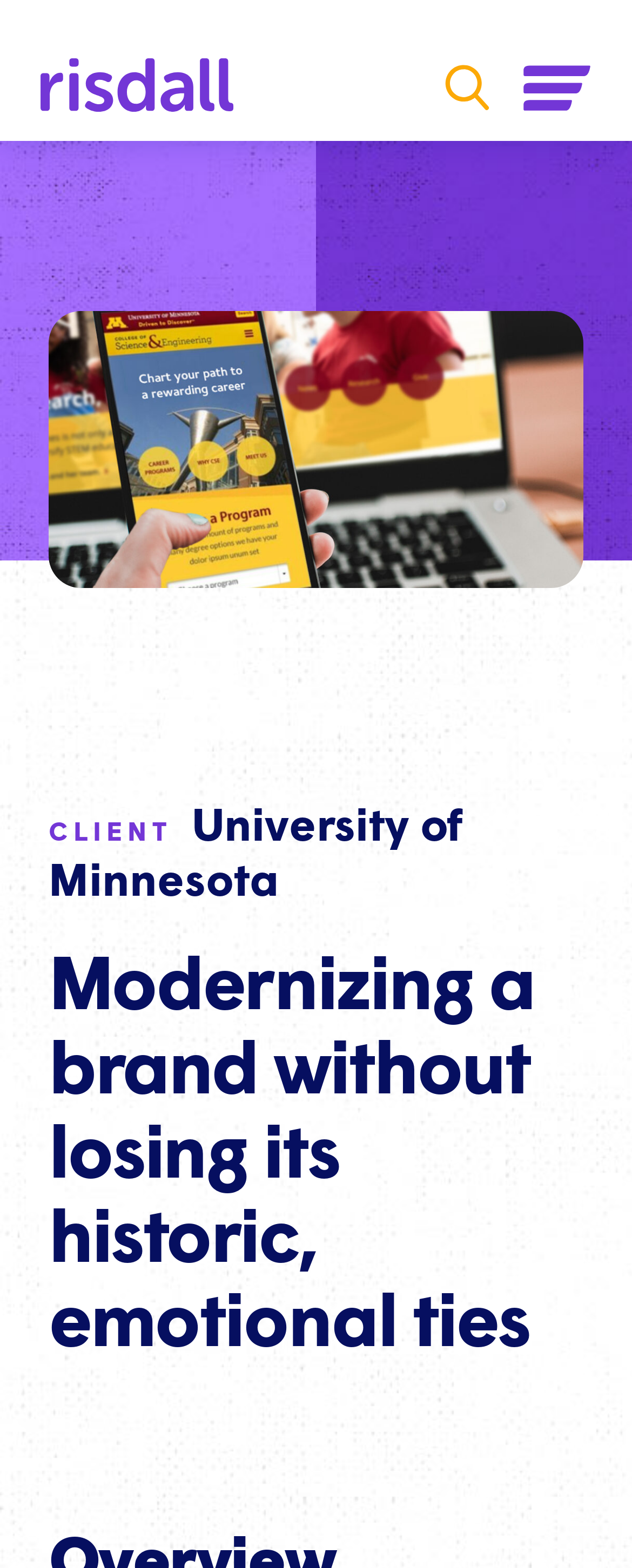Please specify the bounding box coordinates in the format (top-left x, top-left y, bottom-right x, bottom-right y), with all values as floating point numbers between 0 and 1. Identify the bounding box of the UI element described by: aria-label="Toggle Mobile Navigation"

[0.803, 0.036, 0.936, 0.08]